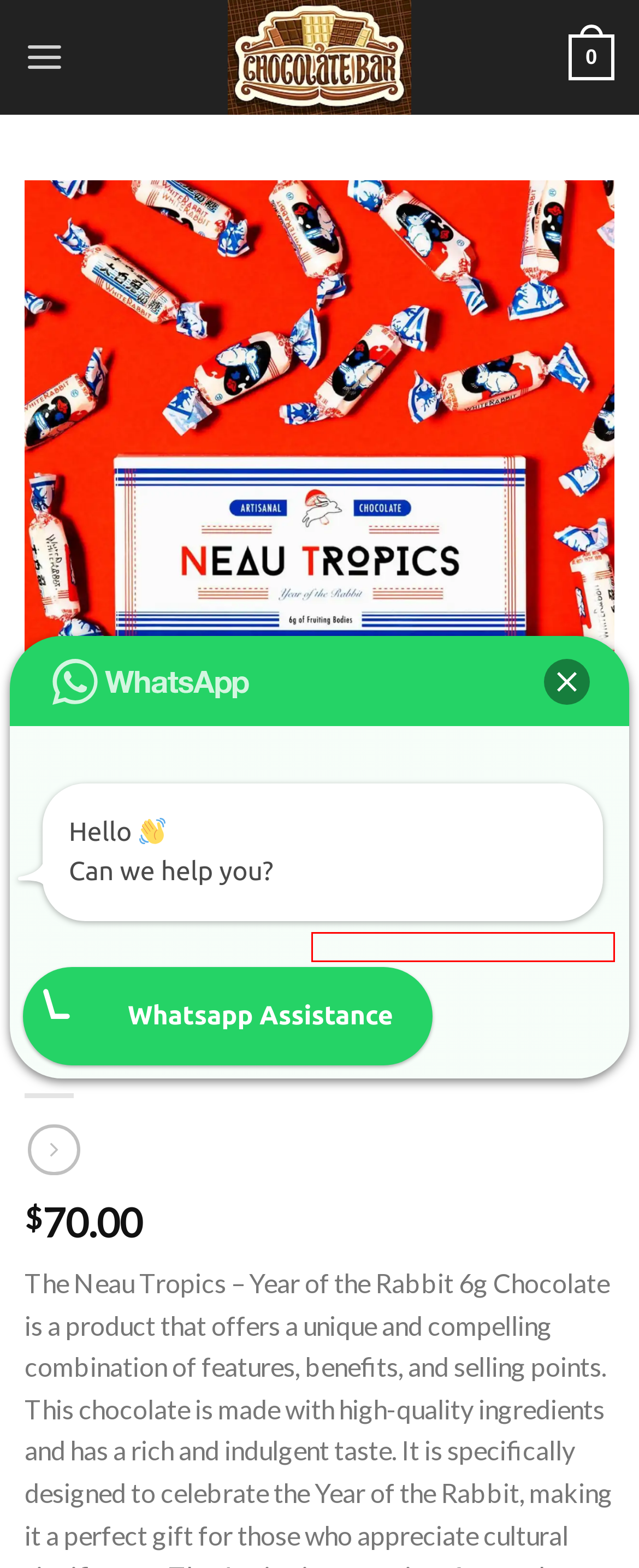You are given a screenshot depicting a webpage with a red bounding box around a UI element. Select the description that best corresponds to the new webpage after clicking the selected element. Here are the choices:
A. Chocolate Bar - mushroom Chocolate Bar
B. Good Trip Dark Chocolate - mushroom Chocolate Bar
C. Thin Mints Fusion Bar - mushroom Chocolate Bar
D. Tasty - mushroom Chocolate Bar
E. Mushroom Chocolate Bar - Shroom Bars Instock - Free shipping bulk
F. neau tropics chocolate - mushroom Chocolate Bar
G. Wonka KazoOZles Candy Ropes - Strawberry Watermelon: 24-Piece Box - mushroom Chocolate Bar
H. Neau Tropics - mushroom Chocolate Bar

F